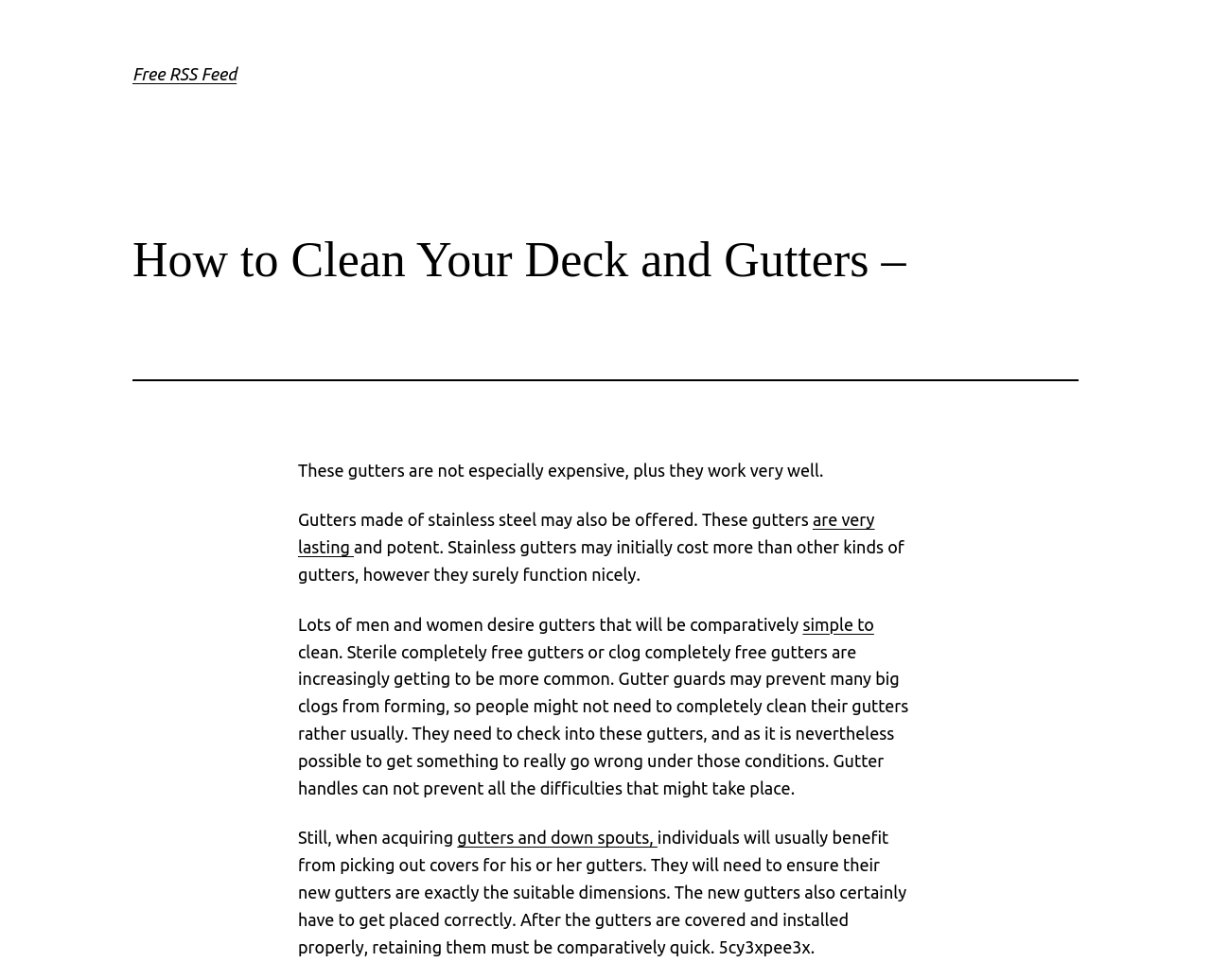Examine the image and give a thorough answer to the following question:
Why are gutter guards useful?

The webpage states that 'Gutter guards may prevent many big clogs from forming, so people might not need to completely clean their gutters rather usually.' This implies that gutter guards are useful in preventing big clogs from forming.